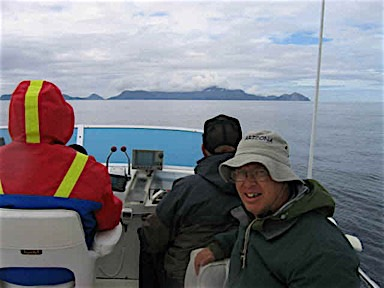Detail every aspect of the image in your description.

This image captures a moment during the 2007 Ushagat Island DXpedition, showing participants aboard a boat. In the foreground, a man wearing a wide-brimmed hat and a green jacket smiles for the camera, while two others are seated behind him, one dressed in a bright red rain jacket and the other in more subdued colors. The setting reveals a vast expanse of water with distant islands visible on the horizon under a cloudy sky, suggesting a journey toward a remote destination. The boat's dashboard features equipment likely used for navigation and communication, highlighting the expedition's focus on radio activities and exploration. The camaraderie among the group is evident, marking a memorable adventure into the world of amateur radio.